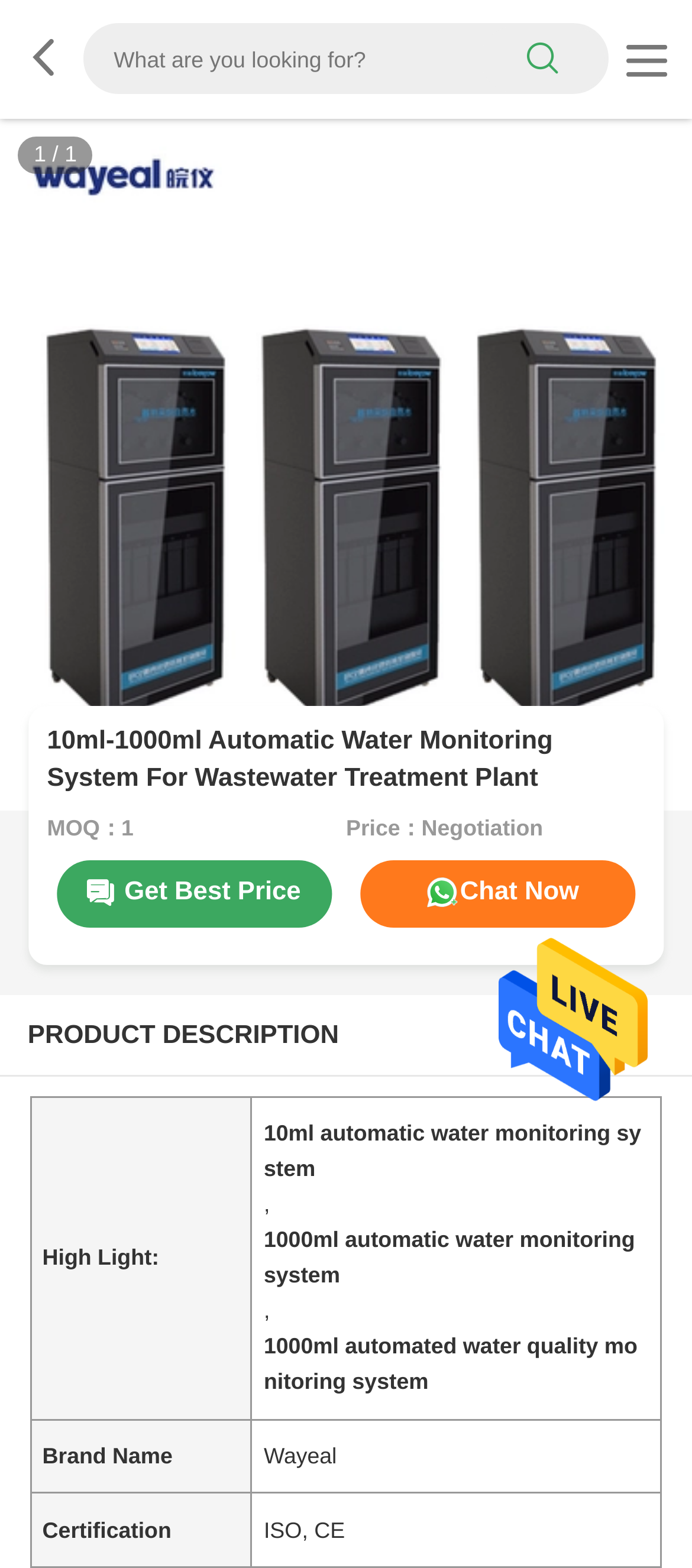Using the webpage screenshot, find the UI element described by parent_node: search. Provide the bounding box coordinates in the format (top-left x, top-left y, bottom-right x, bottom-right y), ensuring all values are floating point numbers between 0 and 1.

[0.032, 0.014, 0.119, 0.061]